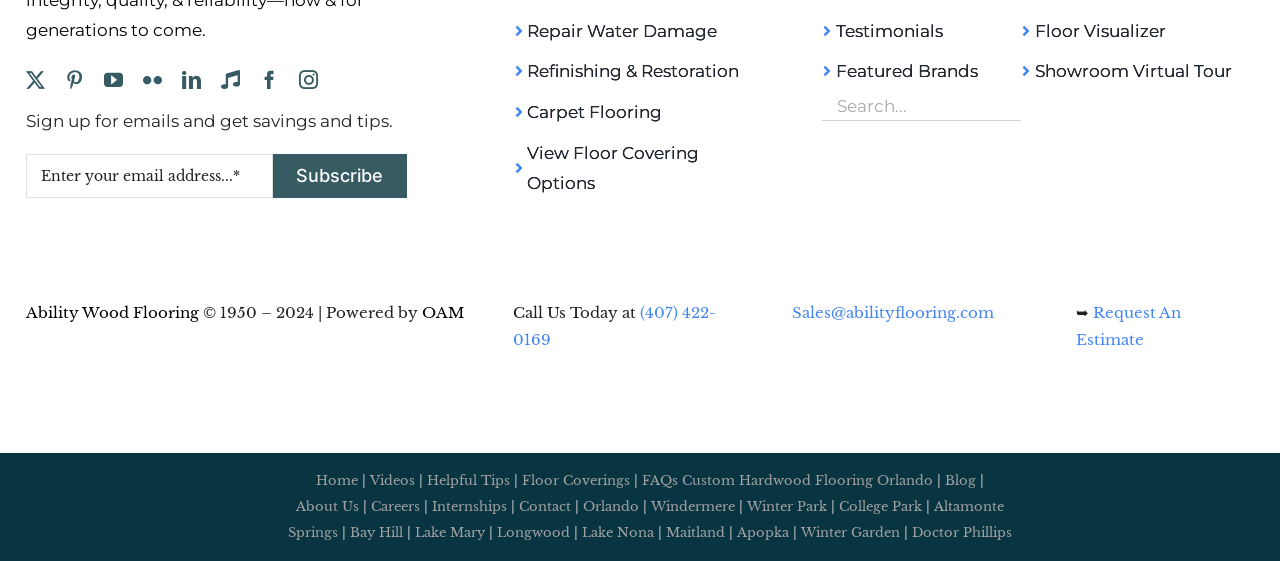Identify the bounding box coordinates of the specific part of the webpage to click to complete this instruction: "View testimonials".

[0.642, 0.019, 0.797, 0.091]